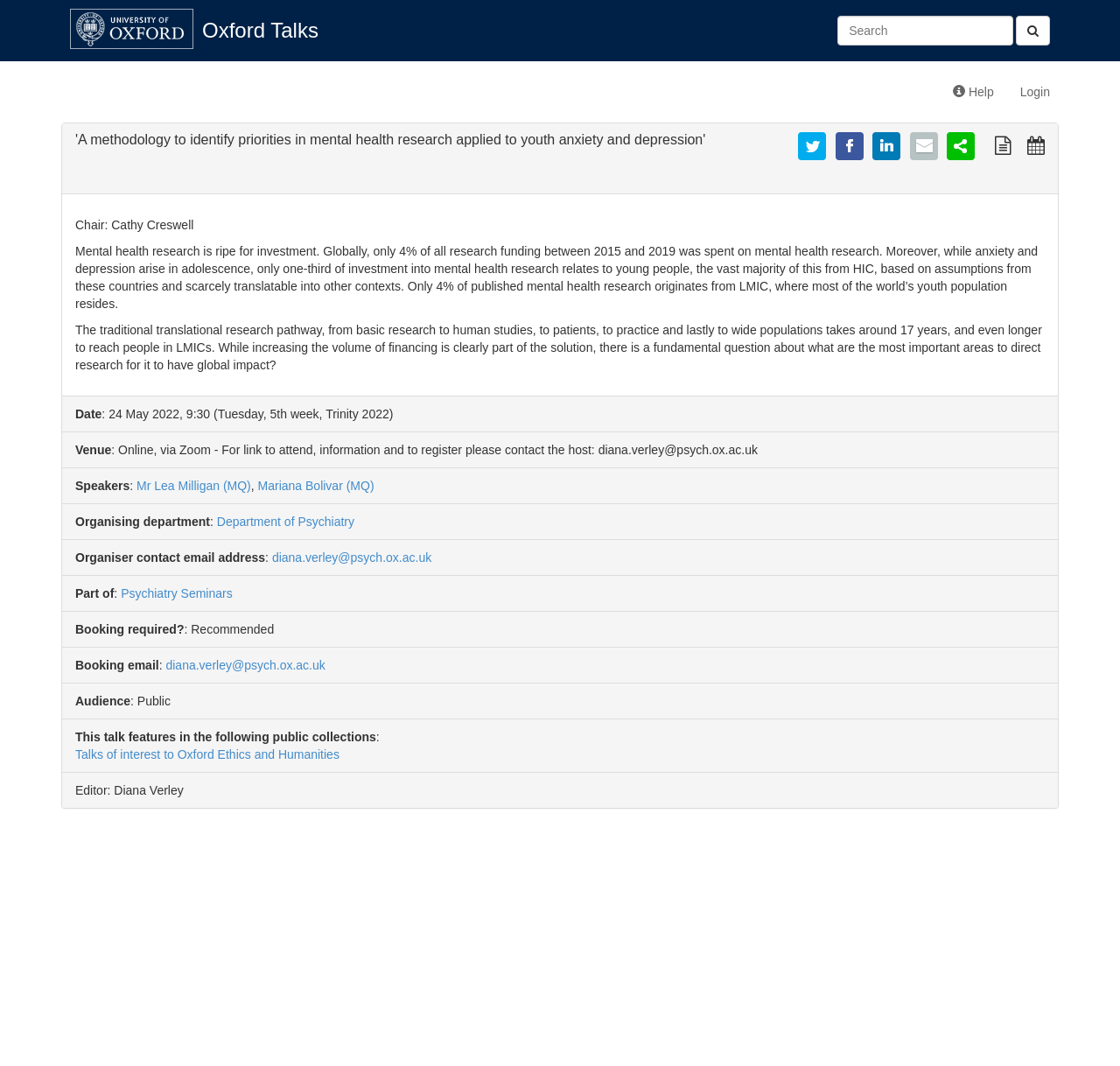Using details from the image, please answer the following question comprehensively:
What is the topic of the talk?

The topic of the talk is inferred from the static text 'Mental health research is ripe for investment...' and the title of the talk 'A methodology to identify priorities in mental health research applied to youth anxiety and depression'.